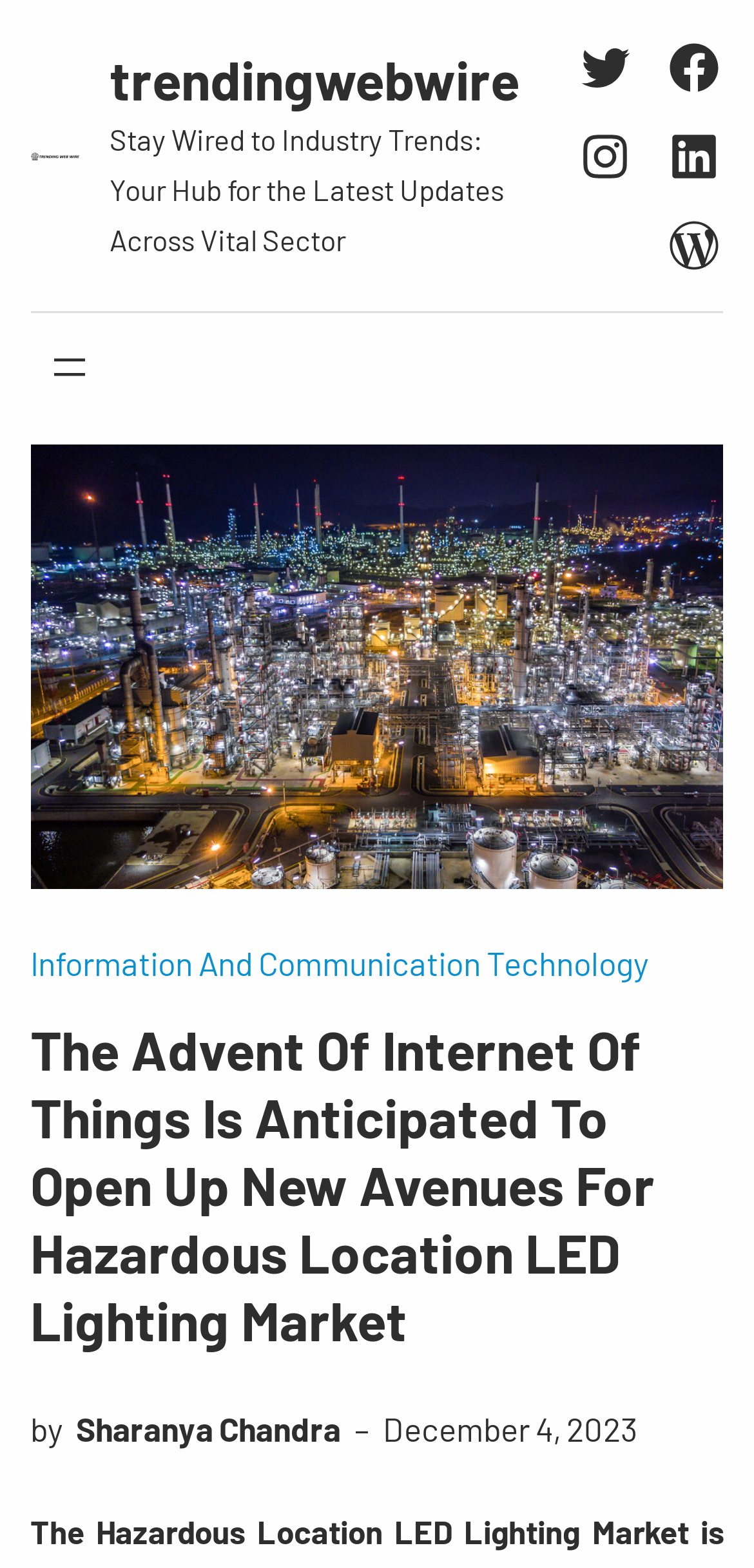Find the bounding box coordinates of the clickable area required to complete the following action: "Read the article by Sharanya Chandra".

[0.101, 0.898, 0.452, 0.923]